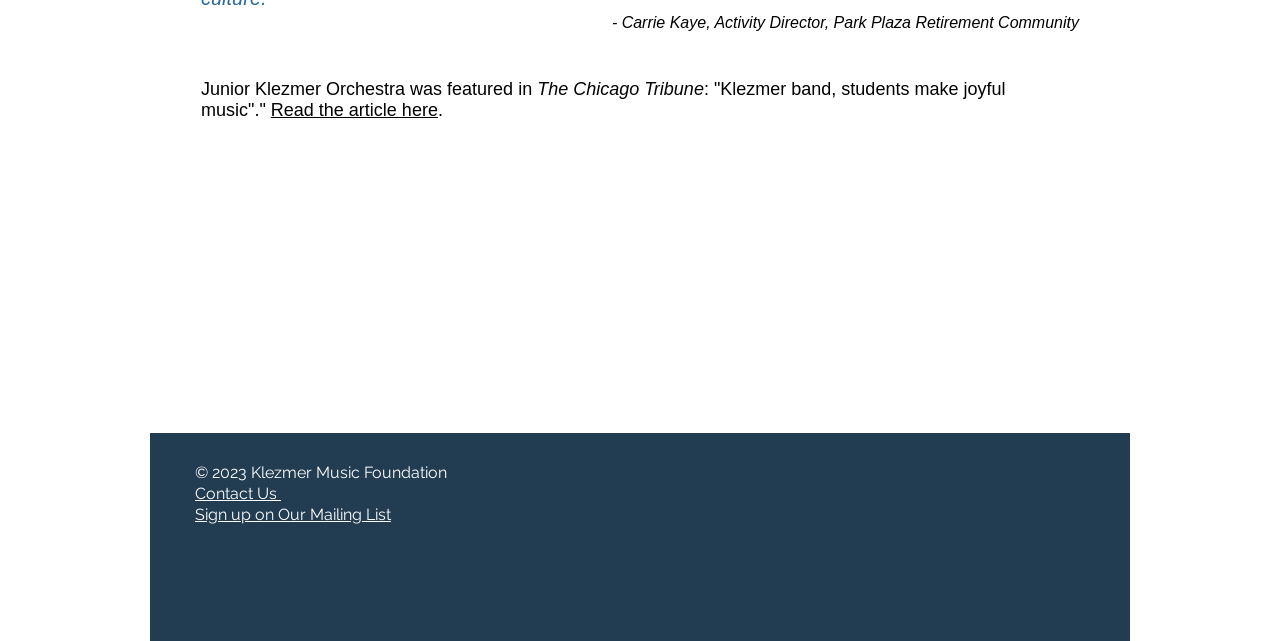What is the name of the newspaper that featured the Junior Klezmer Orchestra?
Answer the question using a single word or phrase, according to the image.

The Chicago Tribune